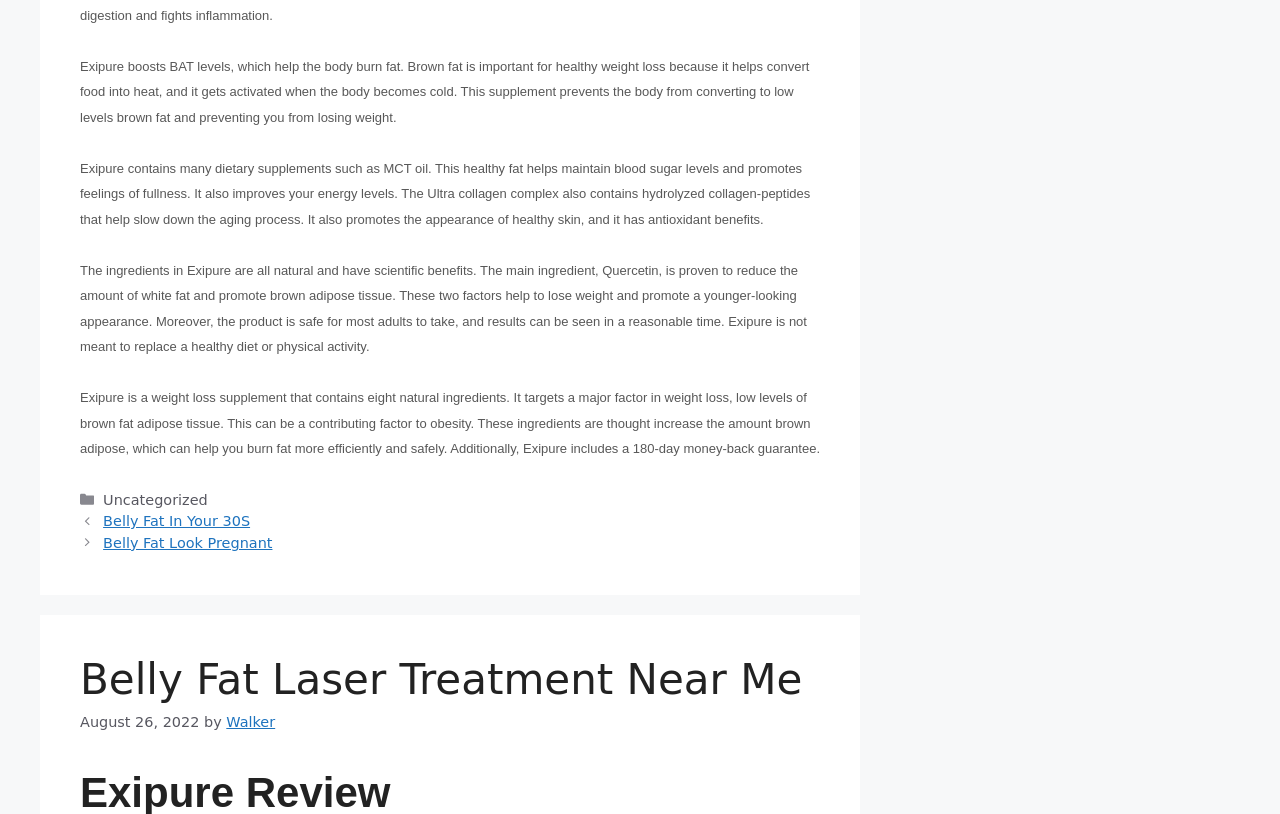With reference to the screenshot, provide a detailed response to the question below:
What is the function of MCT oil in Exipure?

According to the text, MCT oil, which is one of the dietary supplements in Exipure, helps maintain blood sugar levels and promotes feelings of fullness.